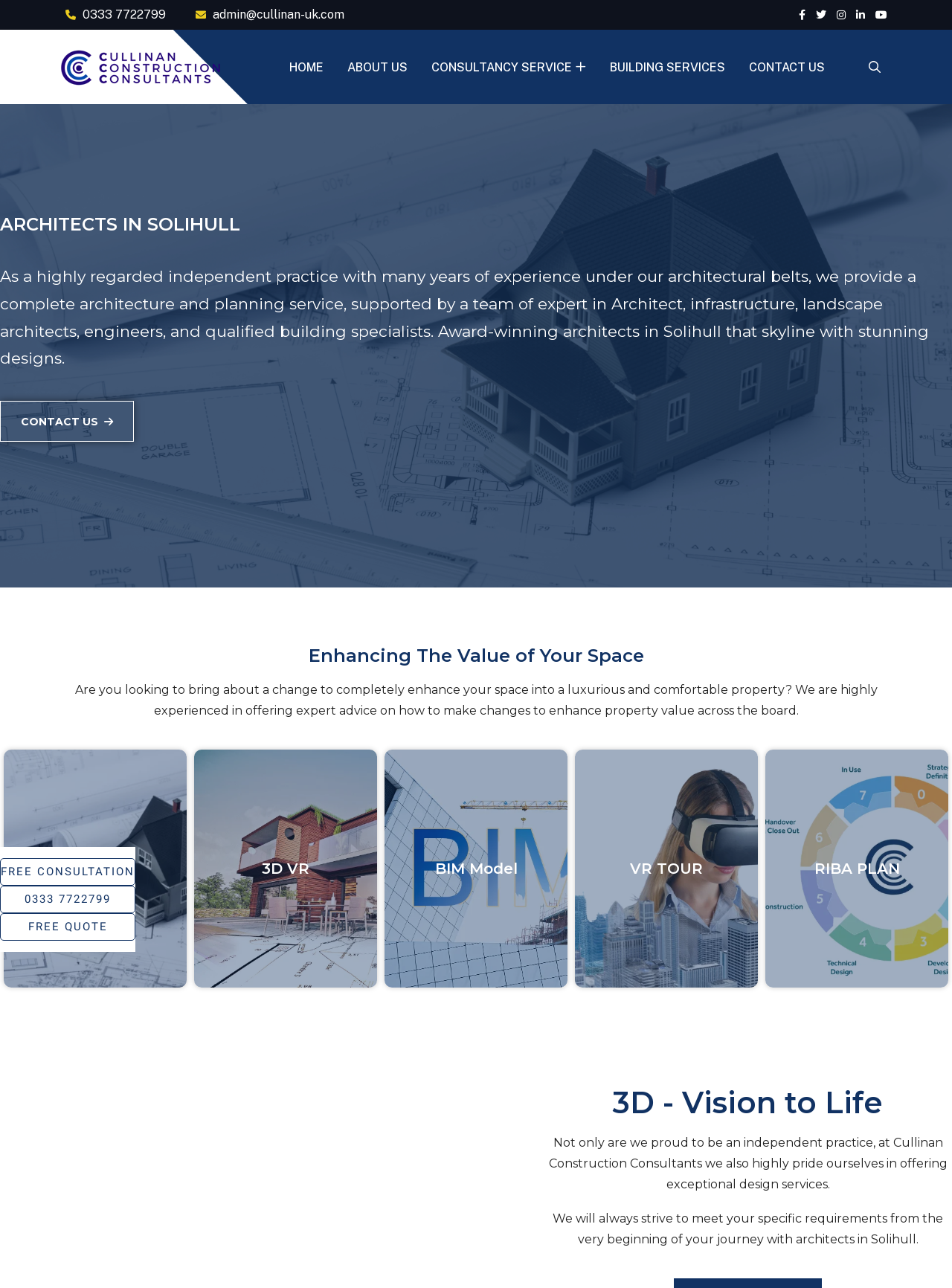What is the company's approach to design?
Please provide a comprehensive and detailed answer to the question.

The company prides itself in offering exceptional design services, as stated on the webpage, and strives to meet specific requirements from the beginning of the client's journey.